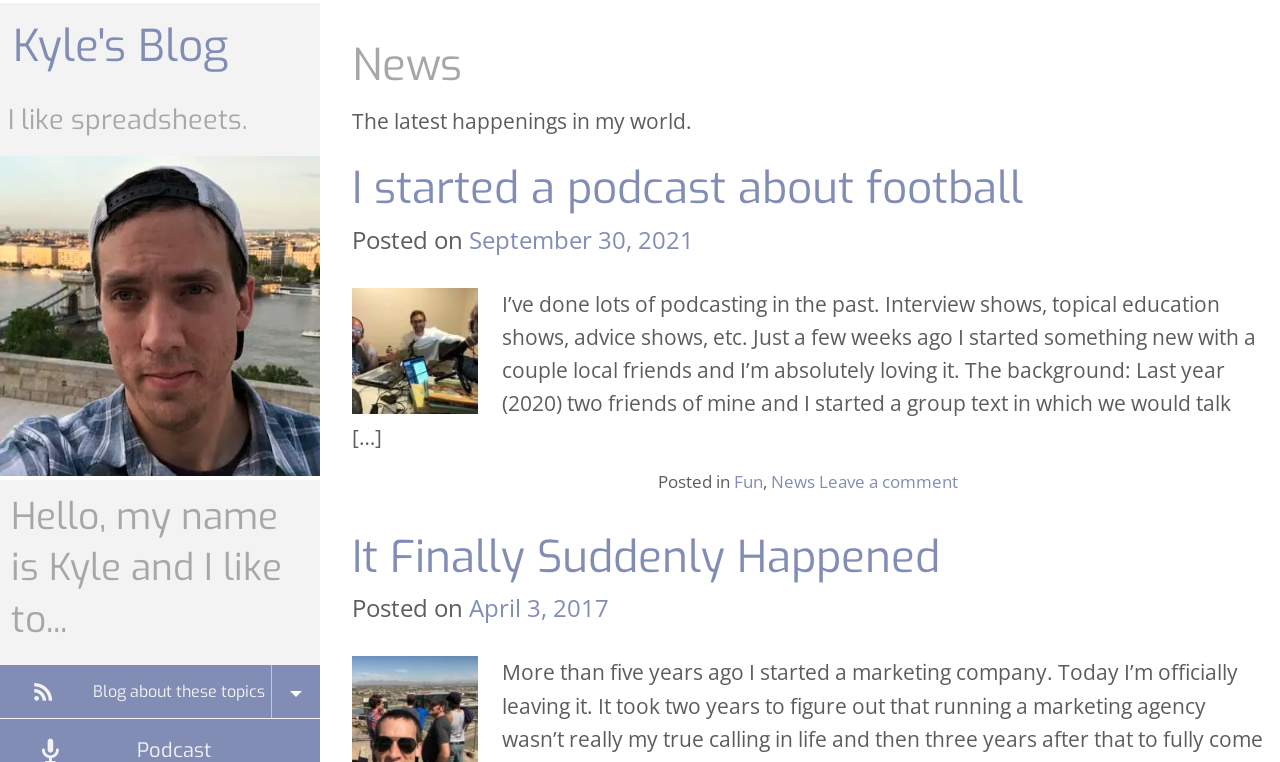Create a detailed summary of the webpage's content and design.

The webpage is a blog titled "Kyle's Blog" with a focus on news. At the top, there is a heading with the blog's title, accompanied by a link to the blog. Below this, there is a heading that reads "I like spreadsheets." 

To the right of these headings, there is a section with a link, an image, and a heading that introduces the author, Kyle, who likes to write about various topics. Below this, there is a description list with a link to a blog about specific topics.

On the right side of the page, there is a header section with a heading that reads "News" and a static text that describes the latest happenings in the author's world. Below this, there are two articles. The first article has a heading that reads "I started a podcast about football" and includes a link to the podcast, a posted date, and an image related to the podcast. The article also contains a lengthy text about the author's experience with podcasting.

The second article has a heading that reads "It Finally Suddenly Happened" and includes a link to the article, a posted date, and a brief text. Both articles have a footer section with links to categories, such as "Fun" and "News", and an option to leave a comment.